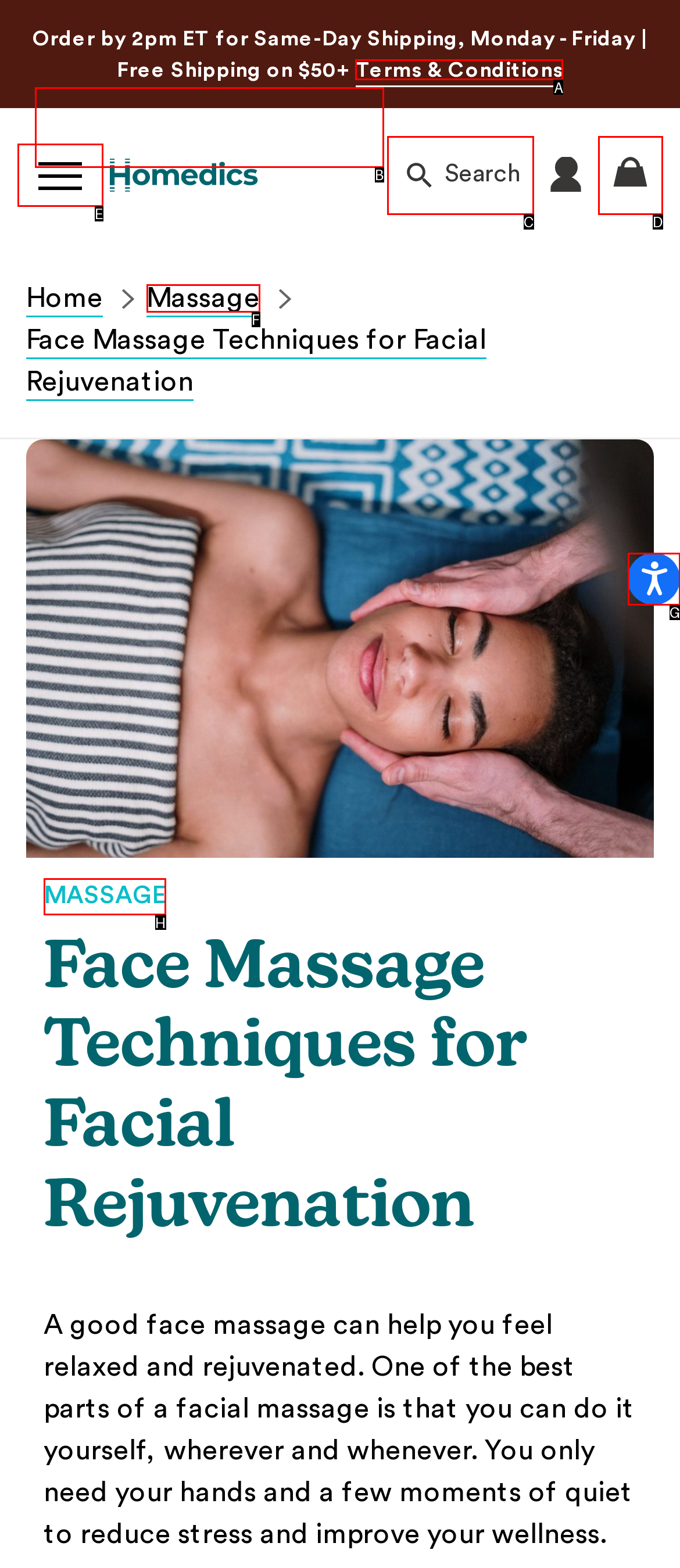Identify the correct lettered option to click in order to perform this task: Go to Home page. Respond with the letter.

None